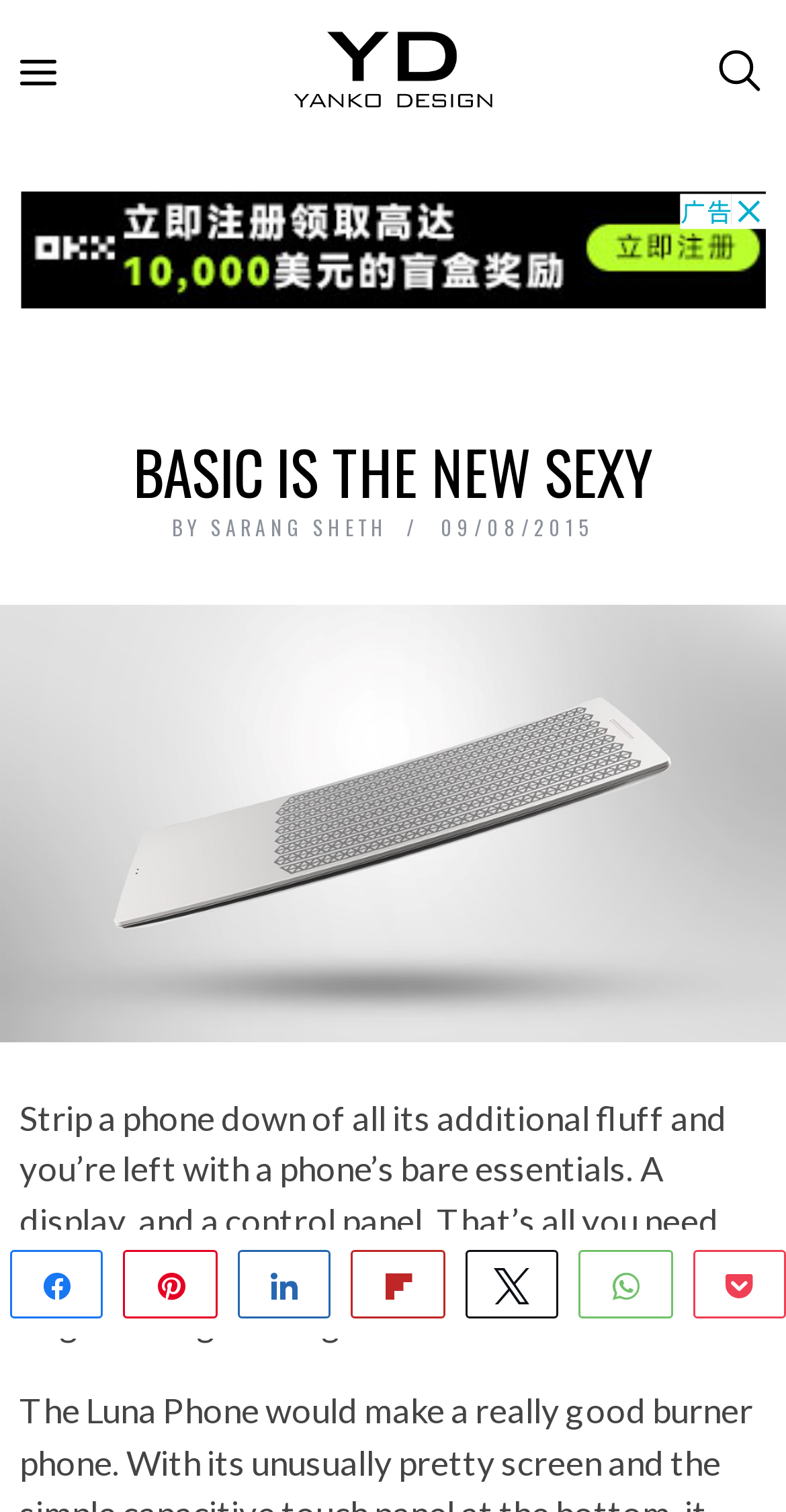Can you pinpoint the bounding box coordinates for the clickable element required for this instruction: "Click on the Yanko Design link"? The coordinates should be four float numbers between 0 and 1, i.e., [left, top, right, bottom].

[0.372, 0.02, 0.628, 0.098]